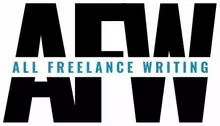What is the purpose of the All Freelance Writing platform?
Please ensure your answer to the question is detailed and covers all necessary aspects.

The question asks about the purpose of the All Freelance Writing platform. According to the caption, the platform is dedicated to providing resources, job leads, and insights for freelance writers, which reflects the community and support offered to those in the freelance writing industry.